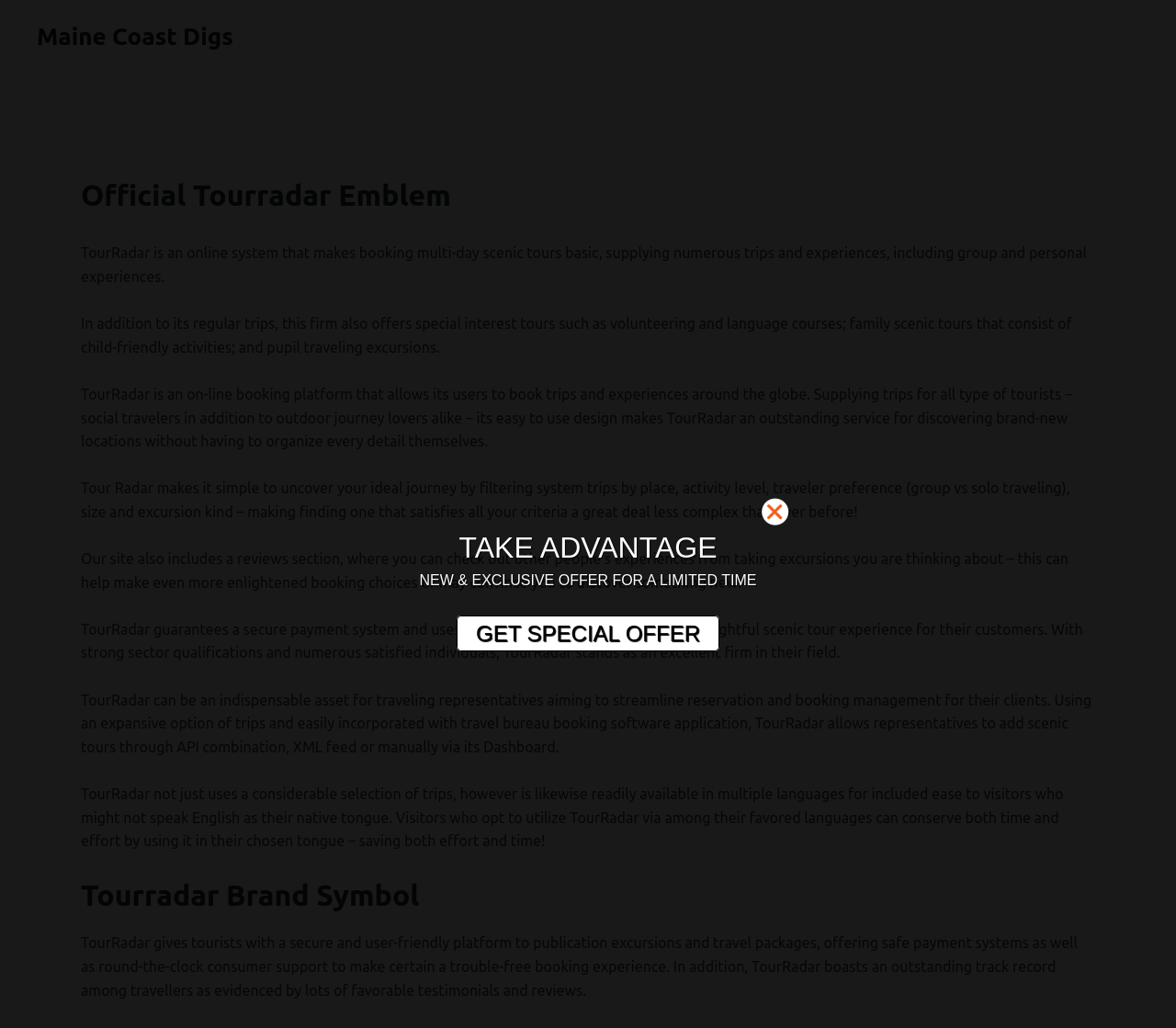Please find the top heading of the webpage and generate its text.

Official Tourradar Emblem